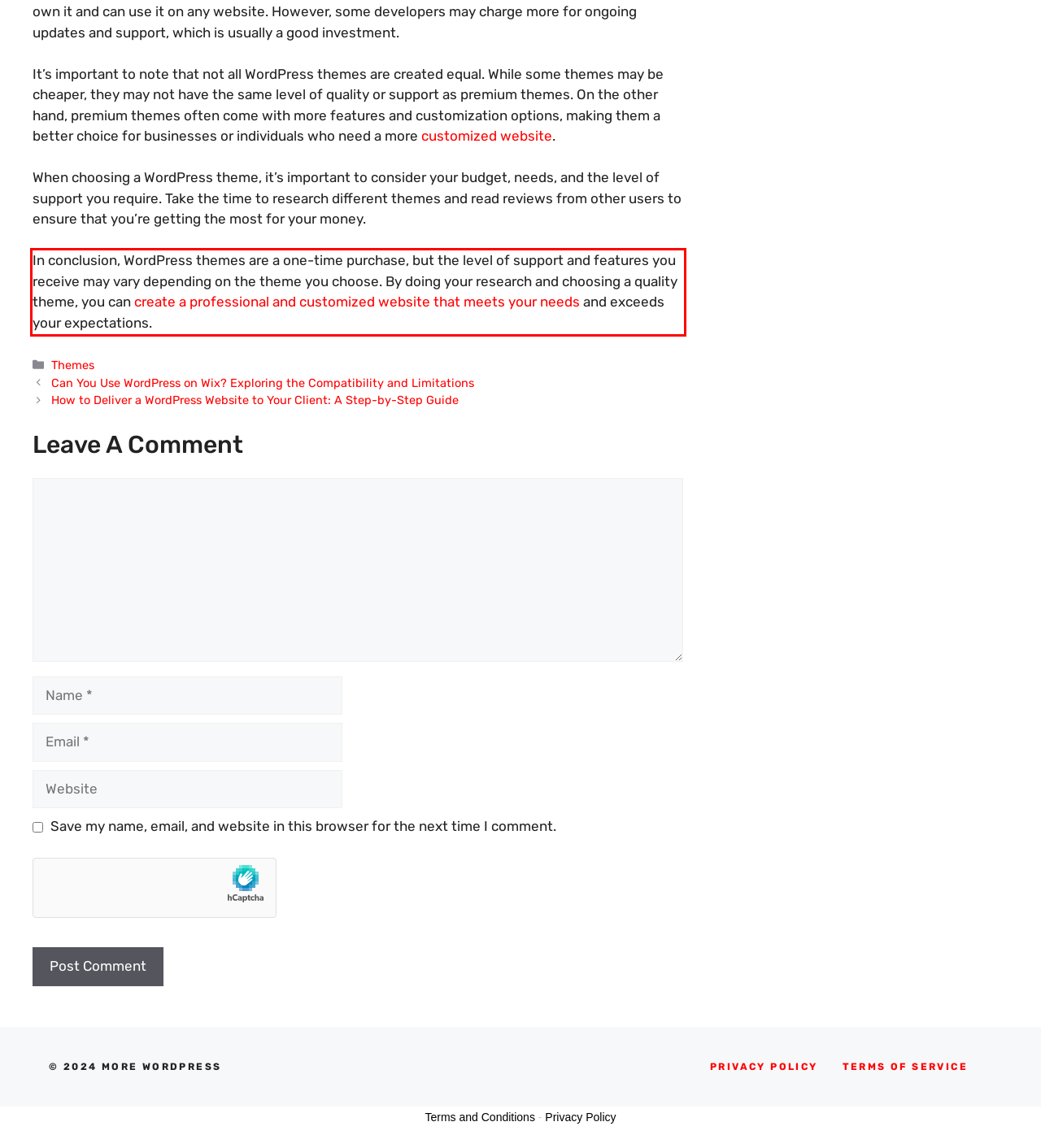Examine the webpage screenshot and use OCR to obtain the text inside the red bounding box.

In conclusion, WordPress themes are a one-time purchase, but the level of support and features you receive may vary depending on the theme you choose. By doing your research and choosing a quality theme, you can create a professional and customized website that meets your needs and exceeds your expectations.